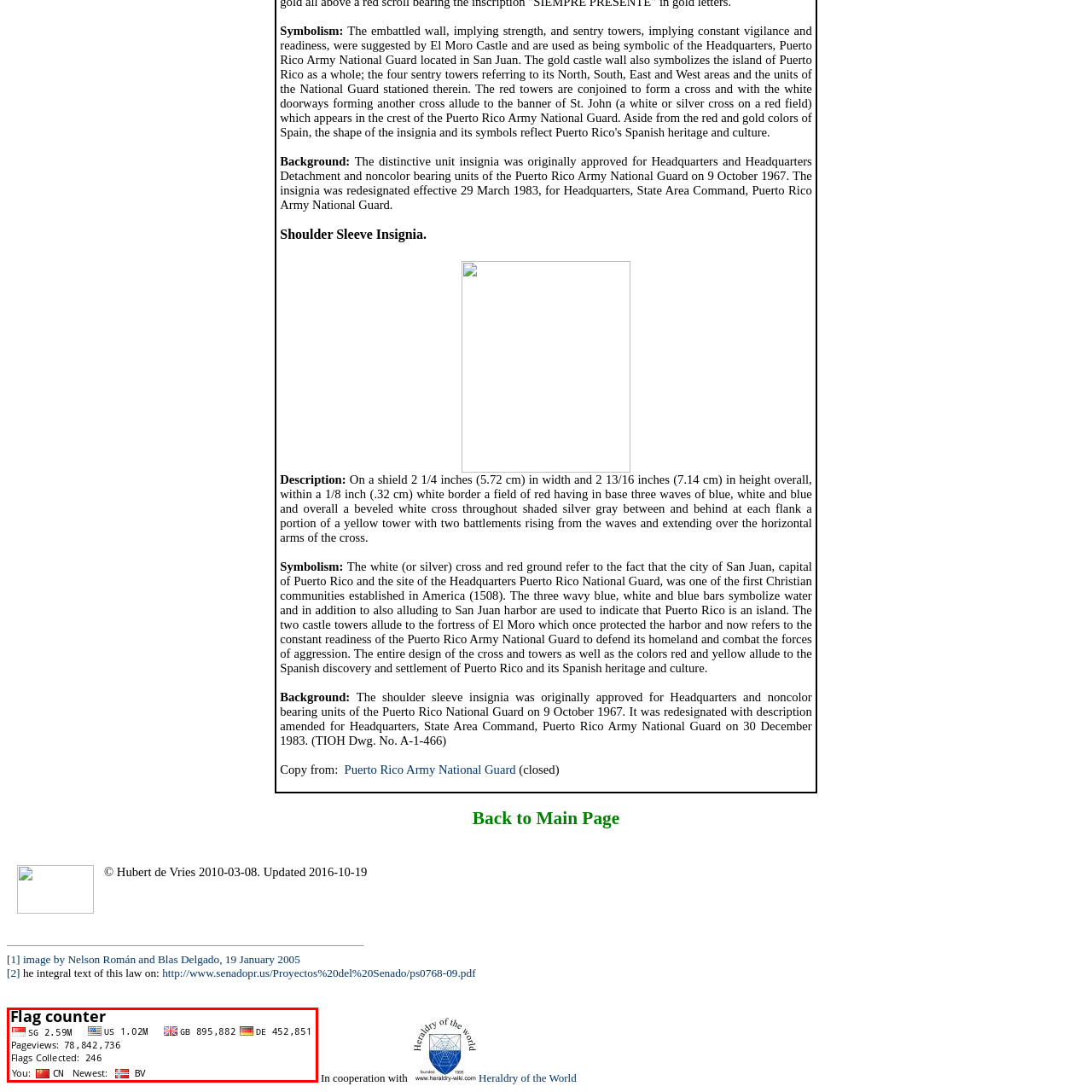Create a detailed narrative describing the image bounded by the red box.

This image represents a Flag Counter, a tool commonly used on websites to track visitor statistics based on their geographical locations. The counter currently displays impressive metrics: Singapore leads with 2.59 million visits, followed by the United States at 1.02 million. Other notable figures include Great Britain with 895,882 pageviews and Germany with 452,851. Overall, the Flag Counter has recorded a total of 78,842,736 pageviews and has collected flags from 246 distinct countries. The newest visitor's flag is from China, hinting at the global reach of the website. This tool provides website owners with valuable insights into their audience demographics and geographic distribution.